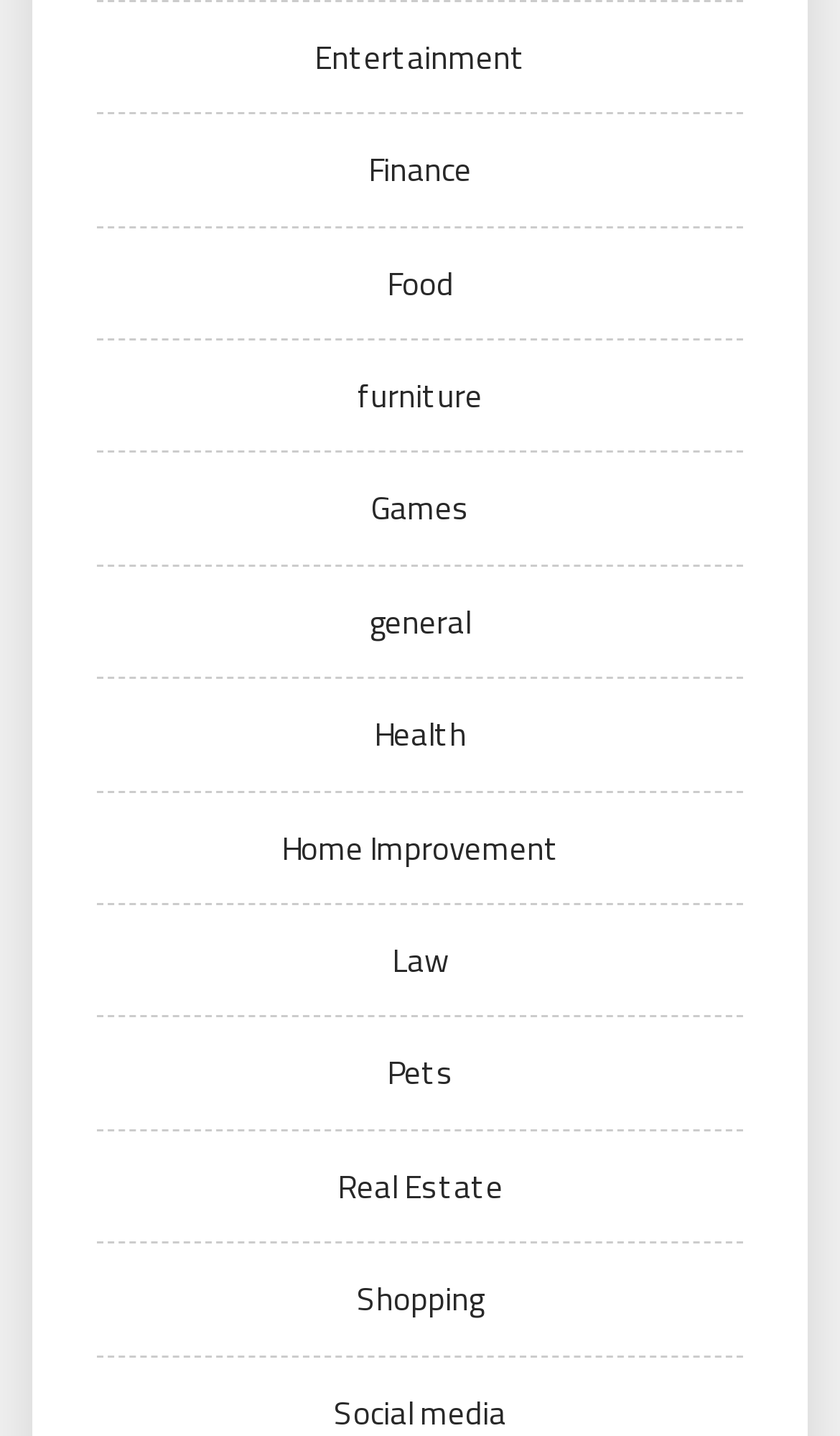How many categories are there?
Respond with a short answer, either a single word or a phrase, based on the image.

12